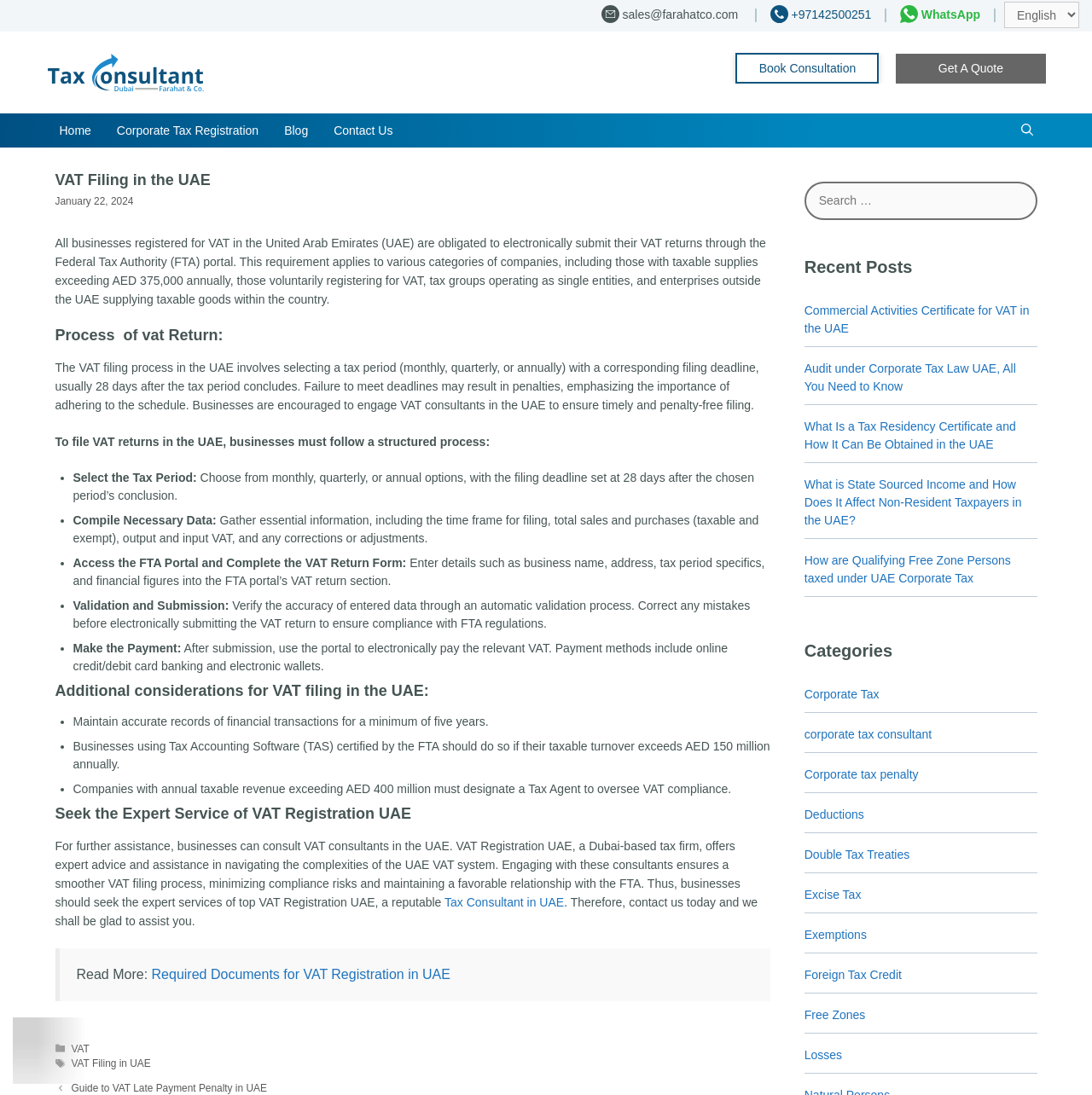Determine the bounding box coordinates of the section to be clicked to follow the instruction: "Contact us". The coordinates should be given as four float numbers between 0 and 1, formatted as [left, top, right, bottom].

[0.294, 0.103, 0.371, 0.134]